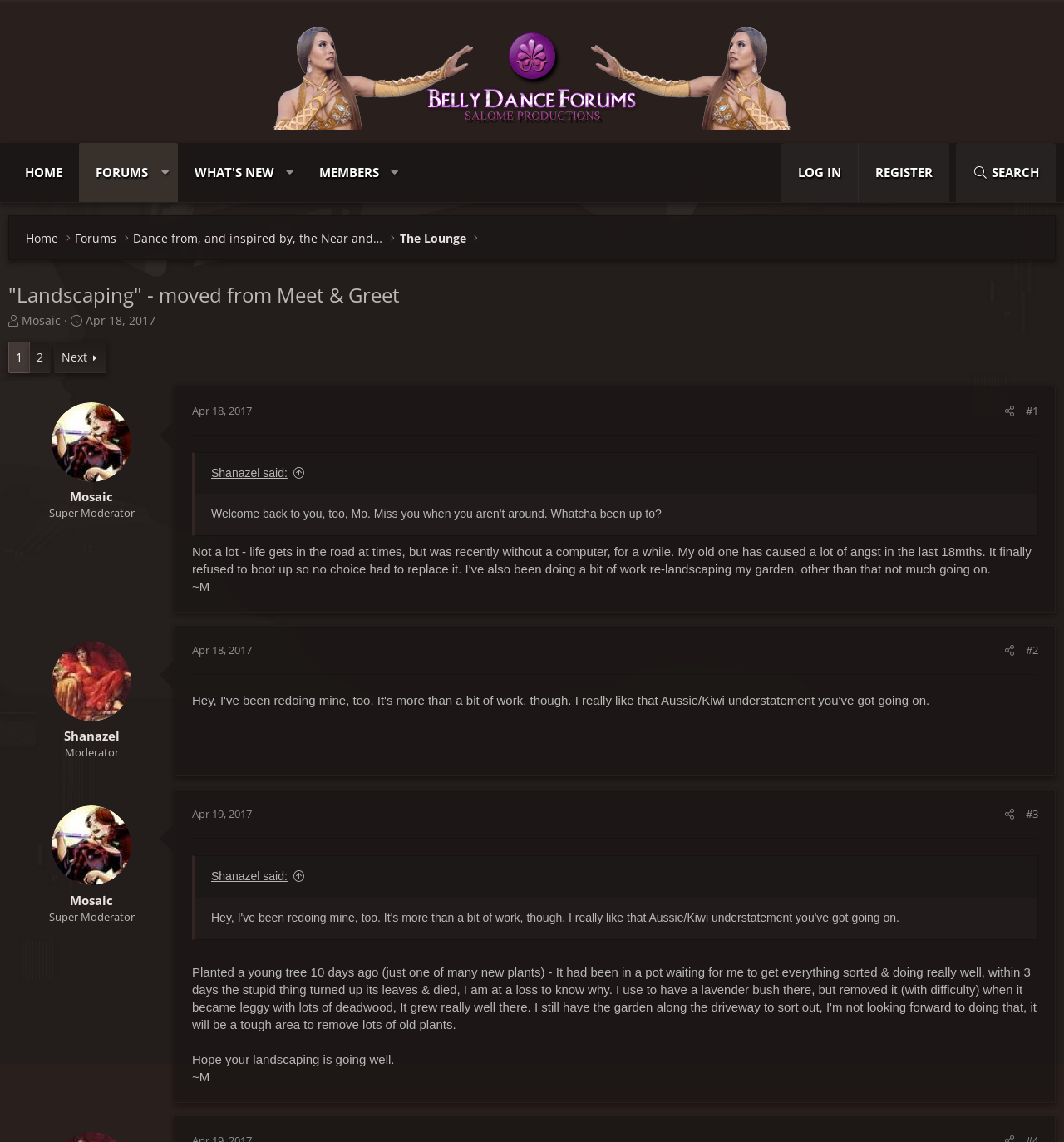Identify and provide the bounding box for the element described by: "parent_node: MEMBERS aria-label="Toggle expanded"".

[0.358, 0.125, 0.383, 0.177]